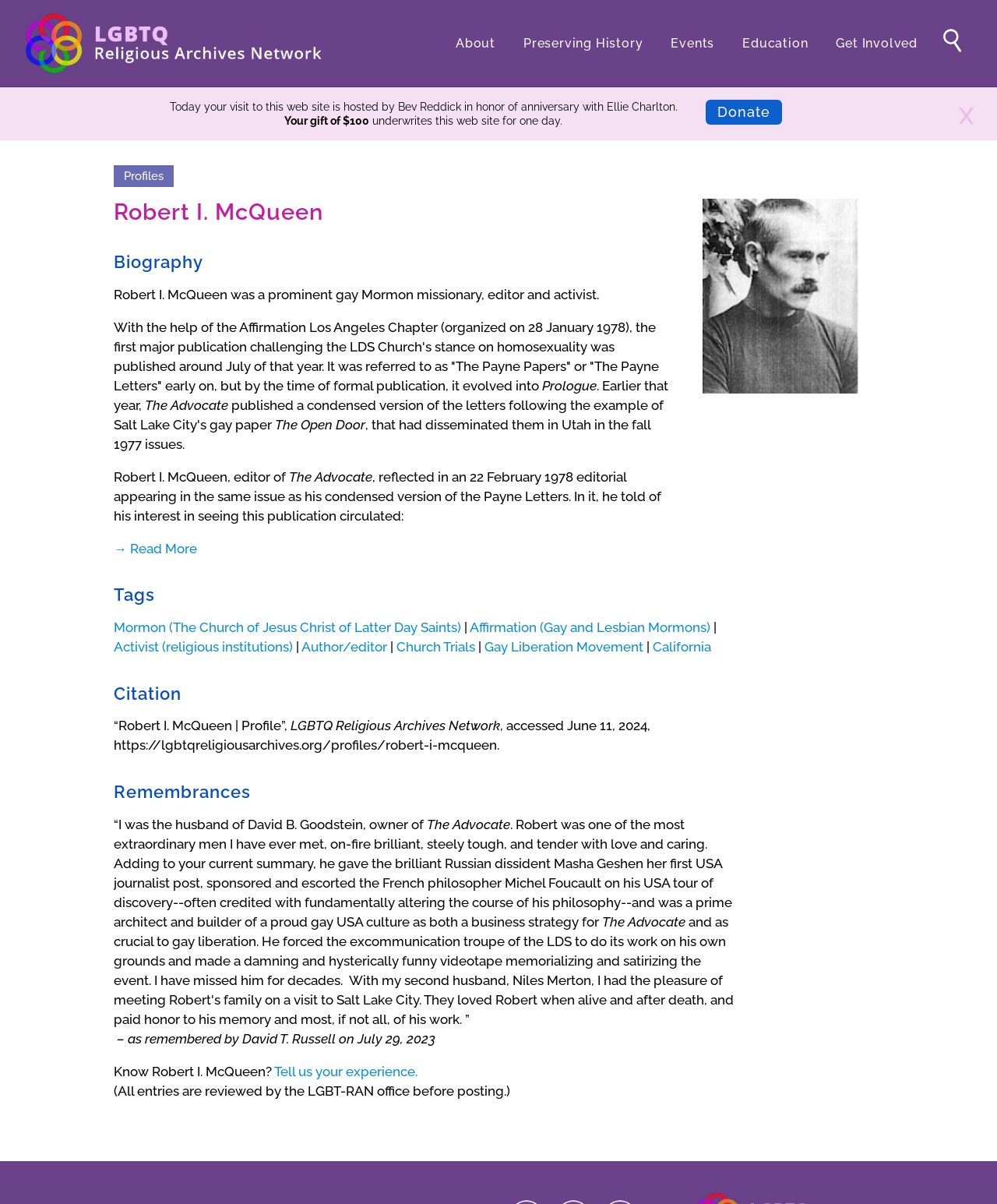What is the event that Robert I. McQueen made literary history with?
Please elaborate on the answer to the question with detailed information.

According to the biography section, Robert I. McQueen made literary history on 13 August 1975 by publishing an article titled 'Outside the Temple Gates - The Gay Mormon' in The Advocate, a national gay and lesbian magazine.